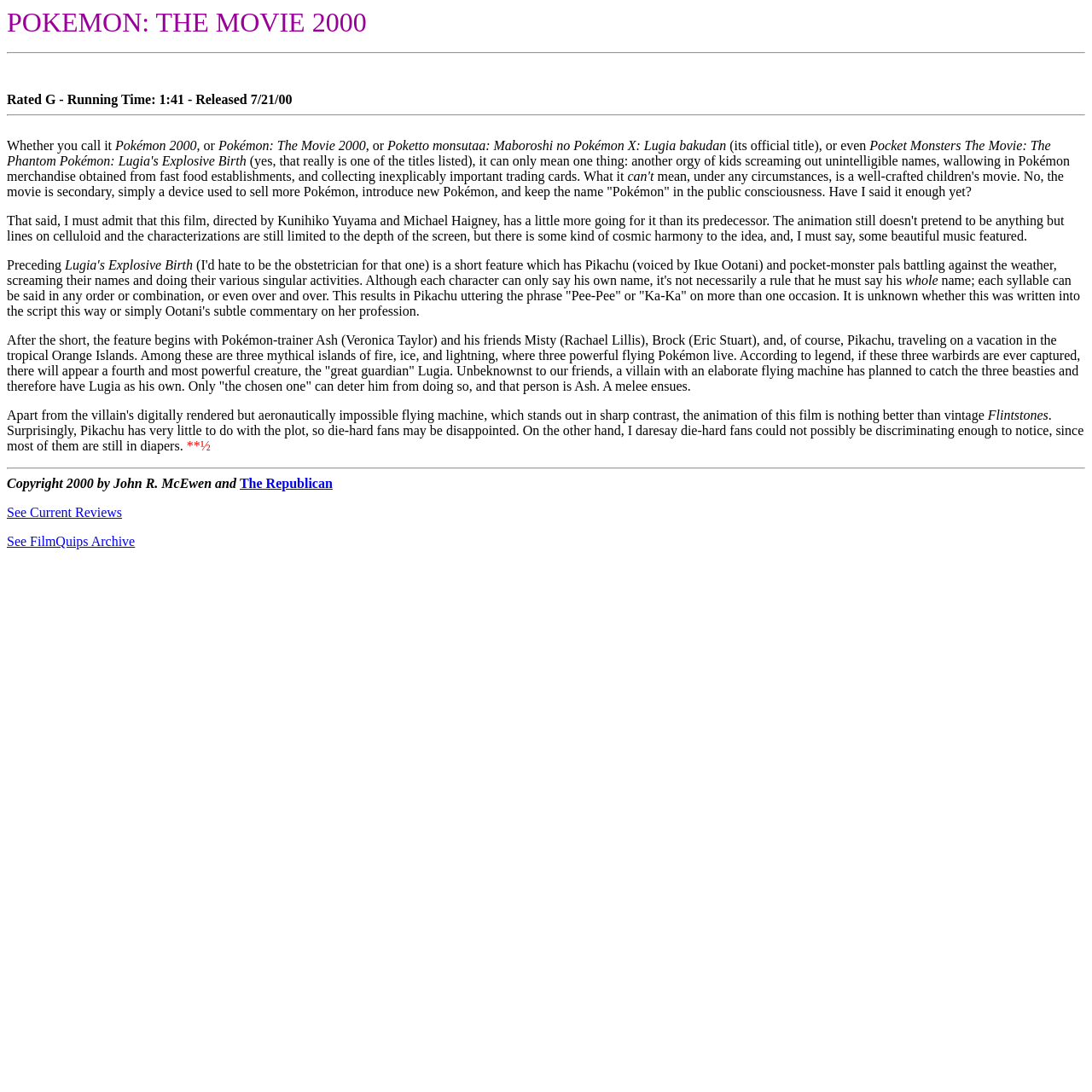Determine the bounding box coordinates of the UI element described by: "The Republican".

[0.219, 0.436, 0.305, 0.449]